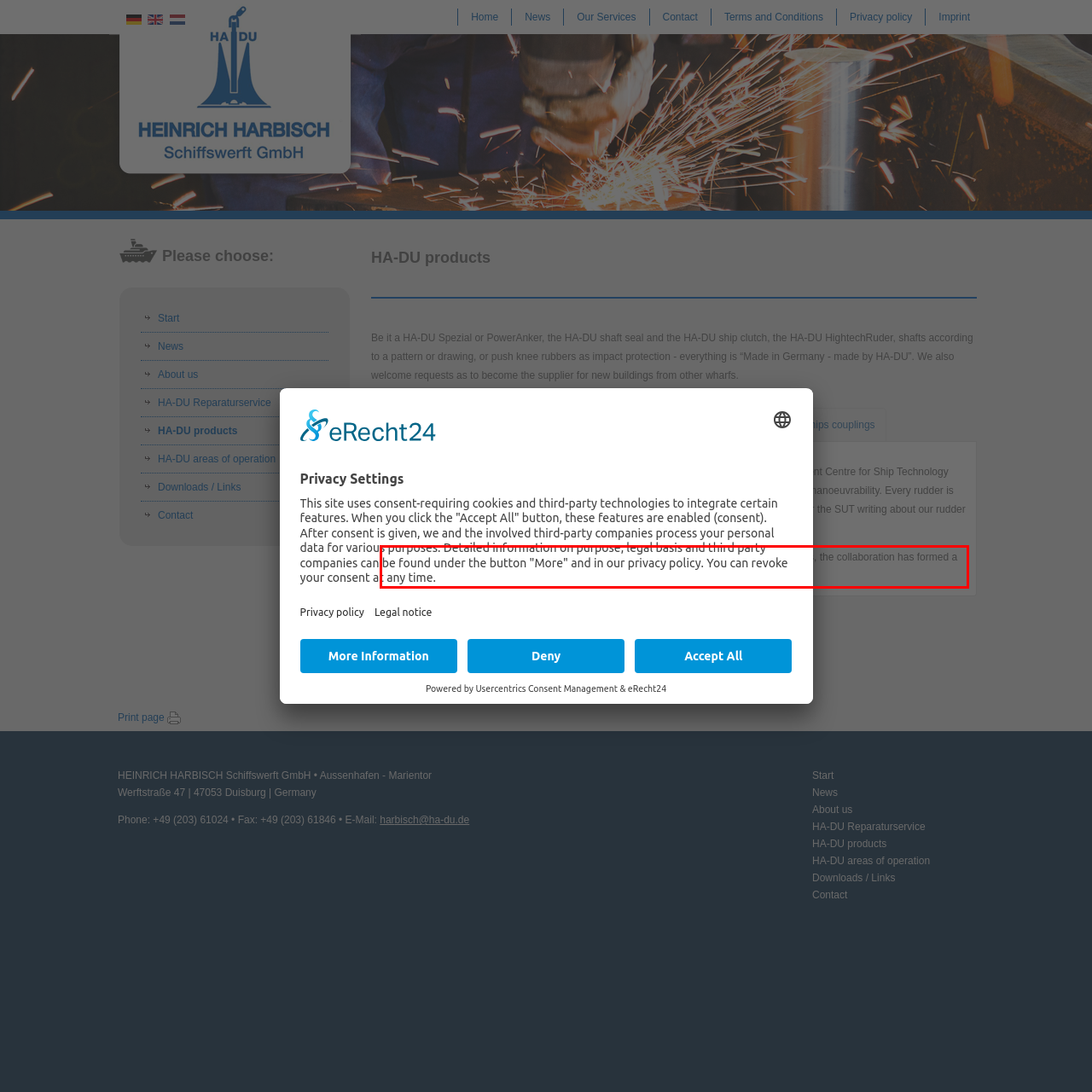You are provided with a screenshot of a webpage that includes a UI element enclosed in a red rectangle. Extract the text content inside this red rectangle.

The necessary hydraulics for it are supplied by our neighbour FS Schiffstechnik. Over the years, the collaboration has formed a wonderful team, that works hand-in-hand together.